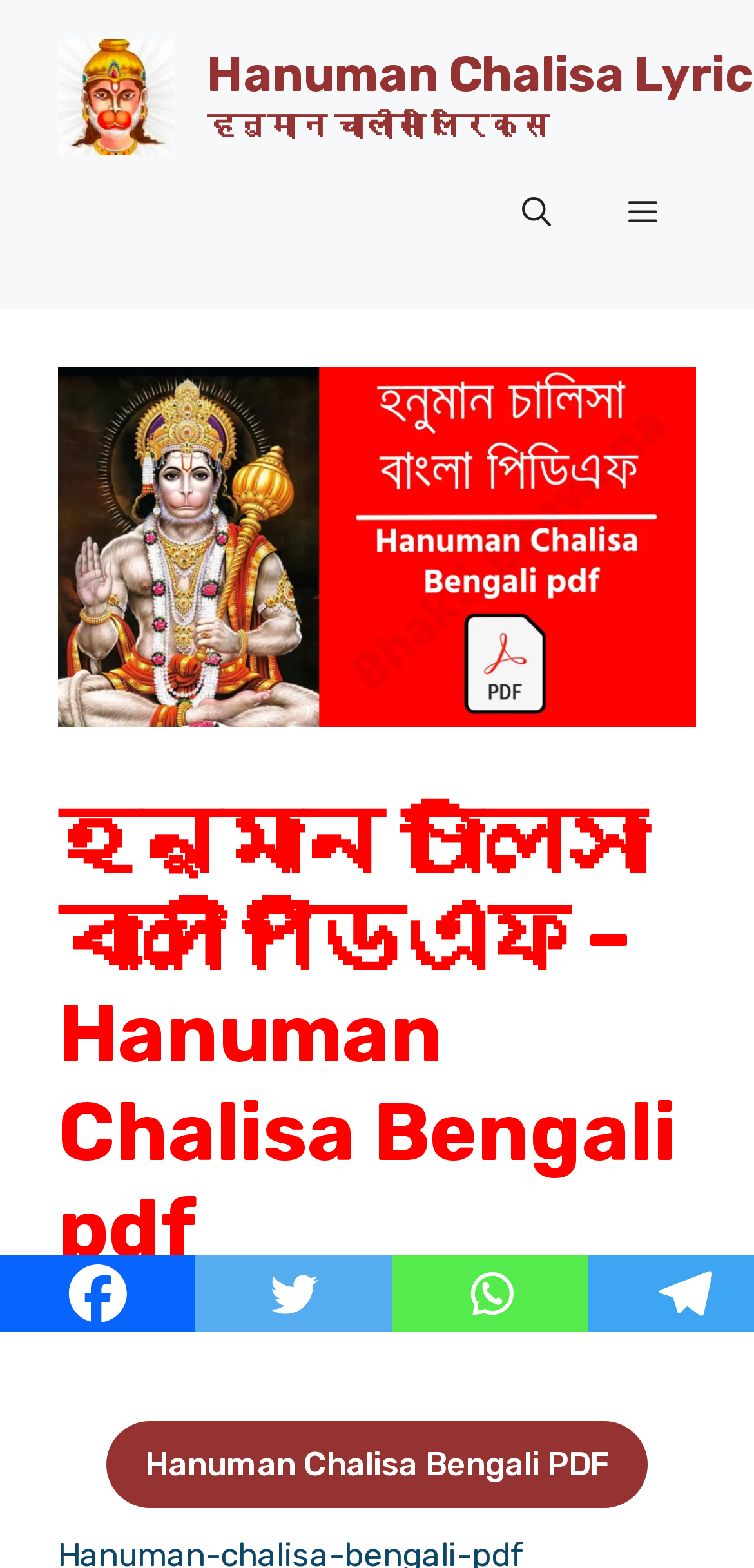Please answer the following question using a single word or phrase: 
What is the format of the Hanuman Chalisa document?

PDF